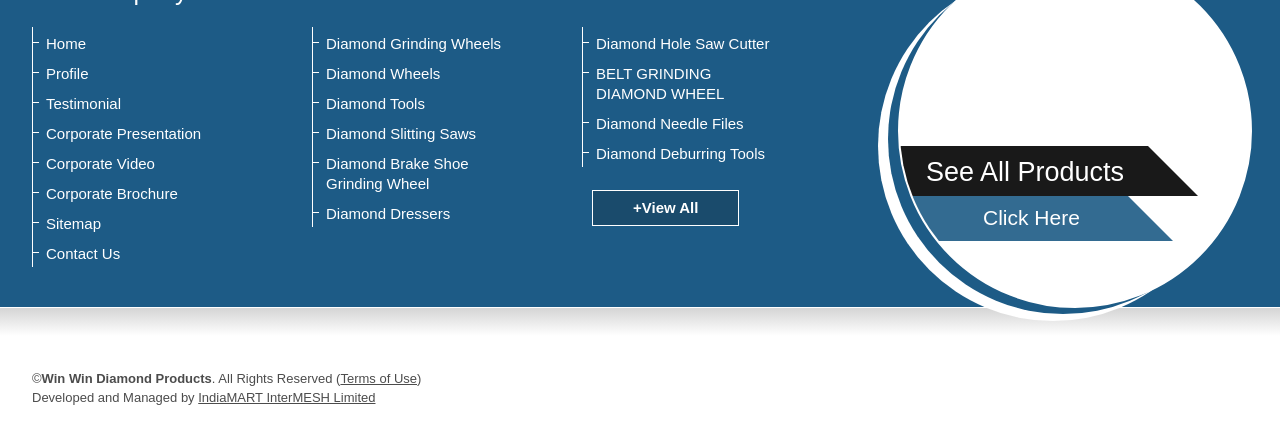What is the company name at the bottom of the page?
From the screenshot, provide a brief answer in one word or phrase.

Win Win Diamond Products